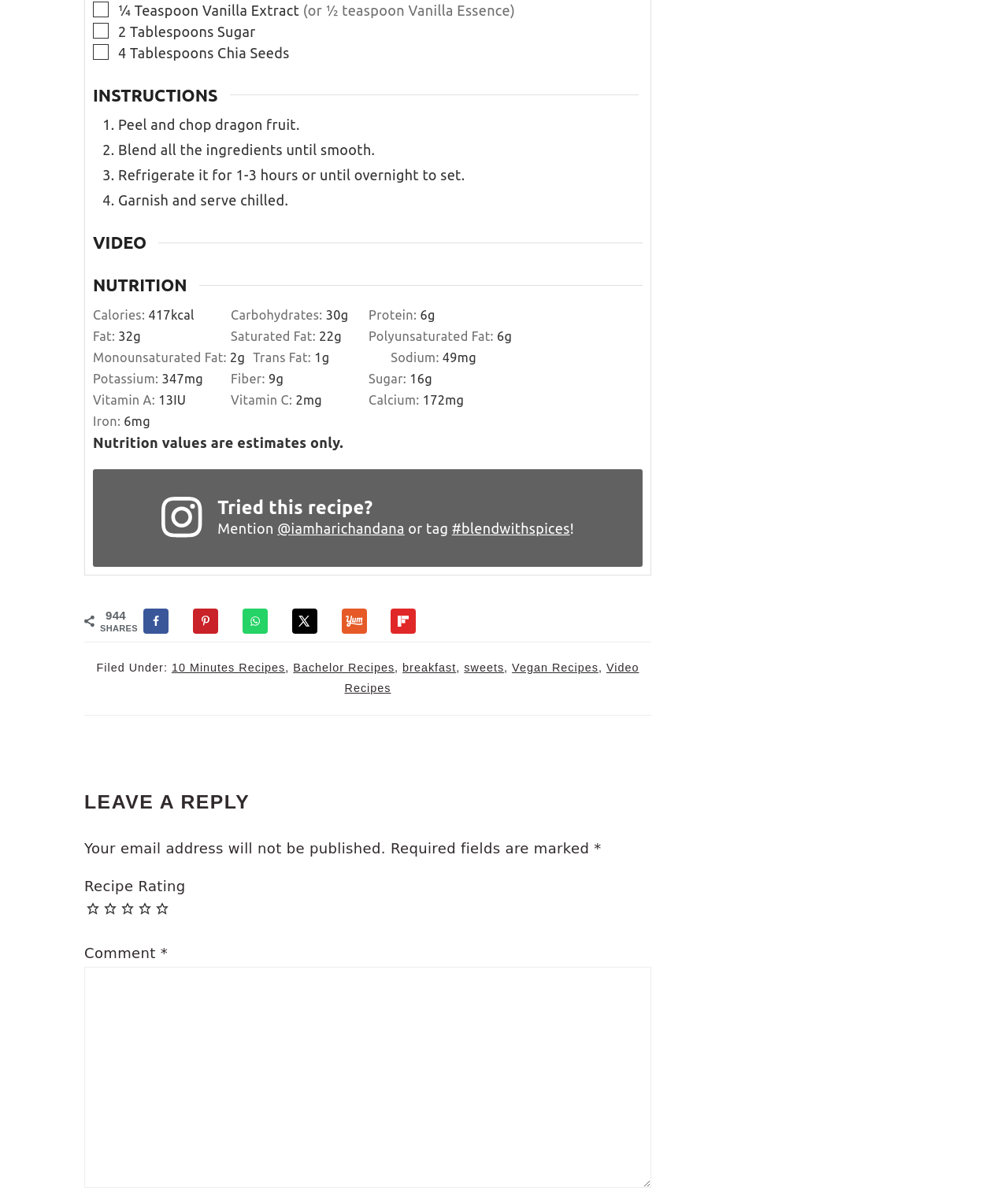Given the element description: "Vegan Recipes", predict the bounding box coordinates of this UI element. The coordinates must be four float numbers between 0 and 1, given as [left, top, right, bottom].

[0.508, 0.465, 0.594, 0.476]